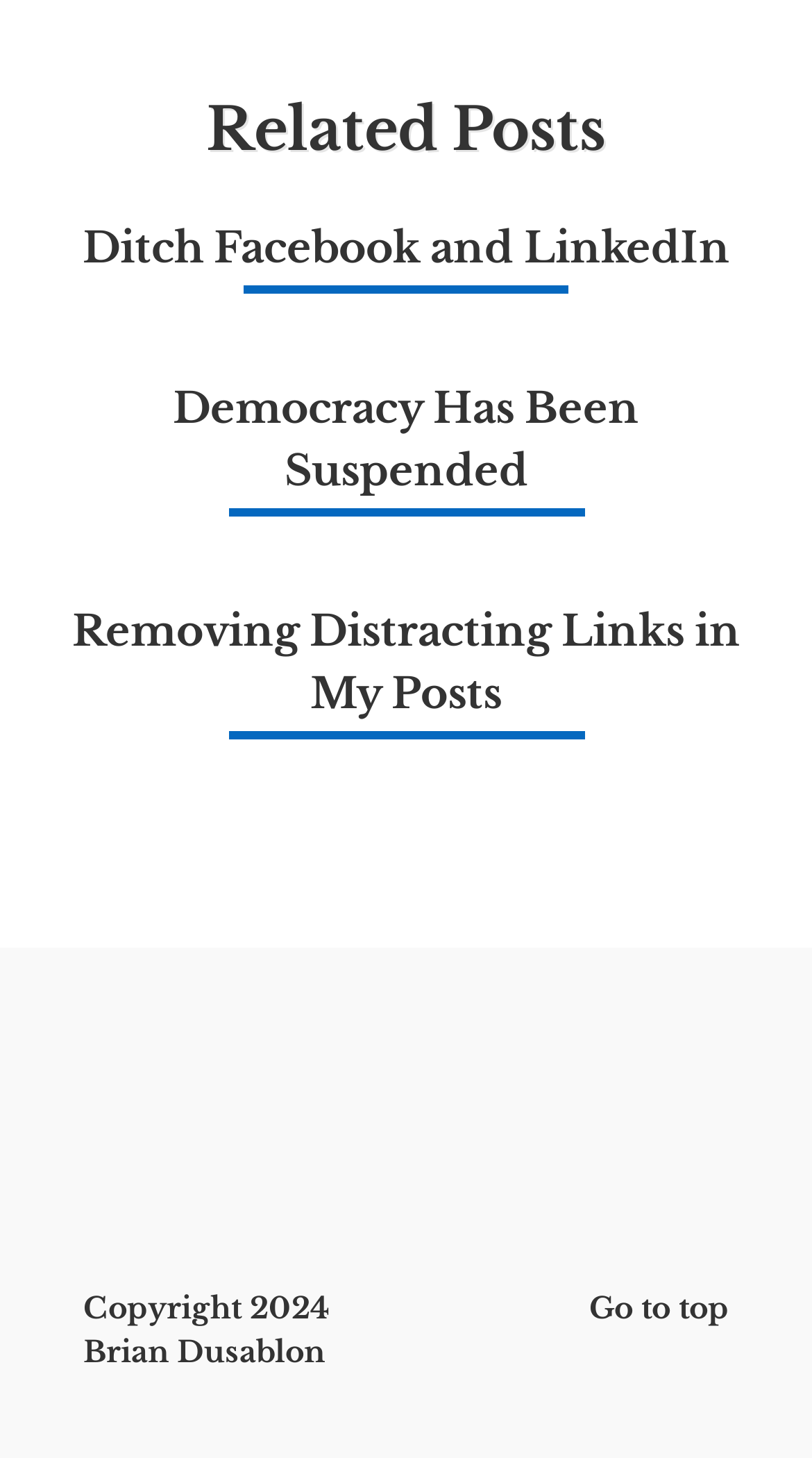Show the bounding box coordinates for the HTML element described as: "Democracy Has Been Suspended".

[0.213, 0.263, 0.787, 0.34]